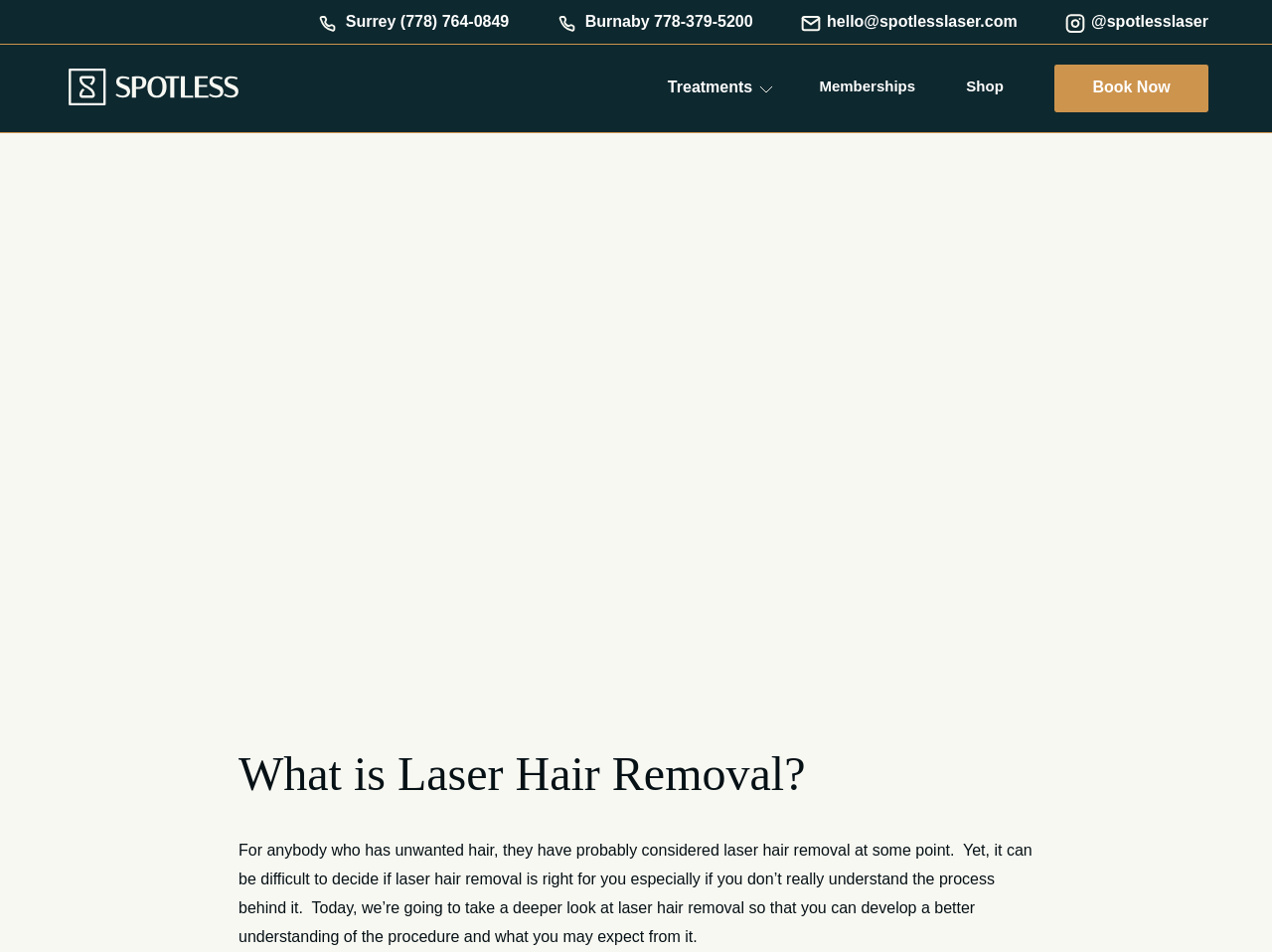Kindly provide the bounding box coordinates of the section you need to click on to fulfill the given instruction: "Click the Link to homepage".

[0.05, 0.072, 0.191, 0.114]